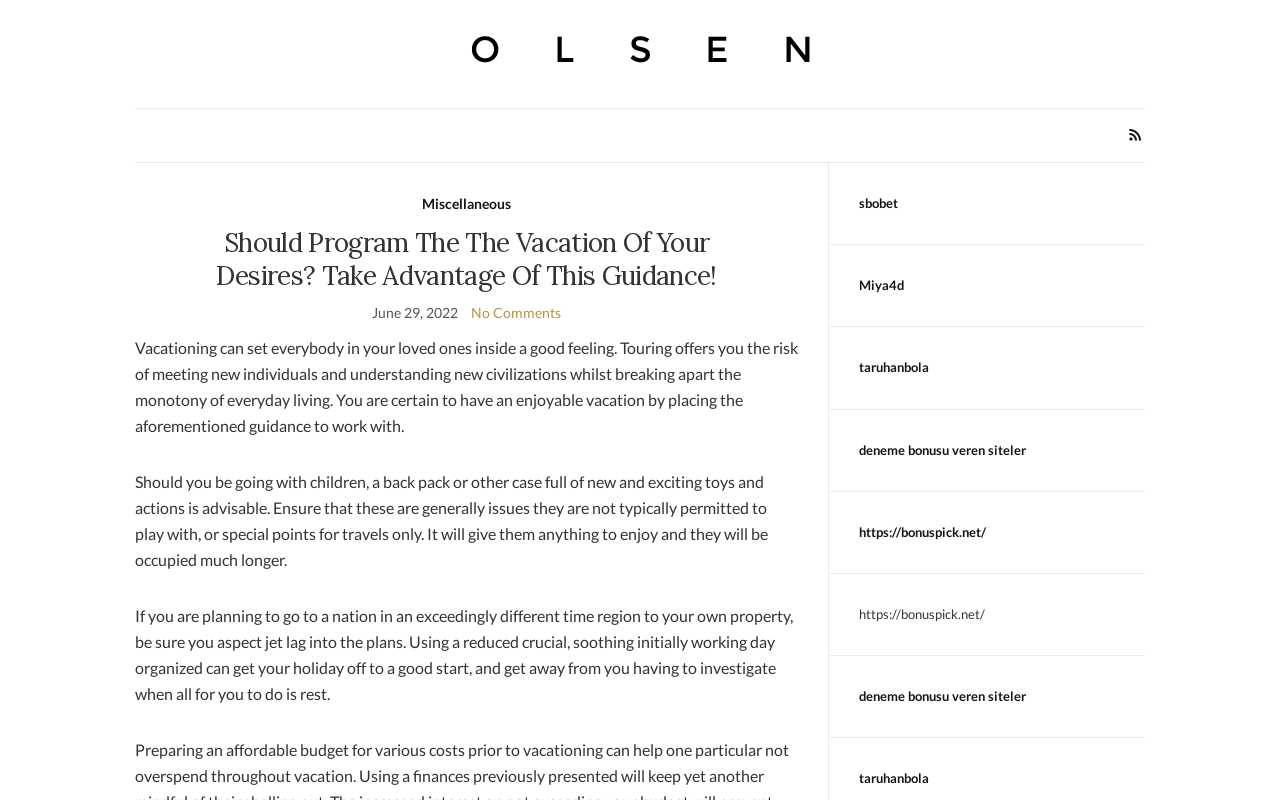Kindly provide the bounding box coordinates of the section you need to click on to fulfill the given instruction: "Click on the Bird Watching Bulgaria link".

[0.129, 0.038, 0.871, 0.079]